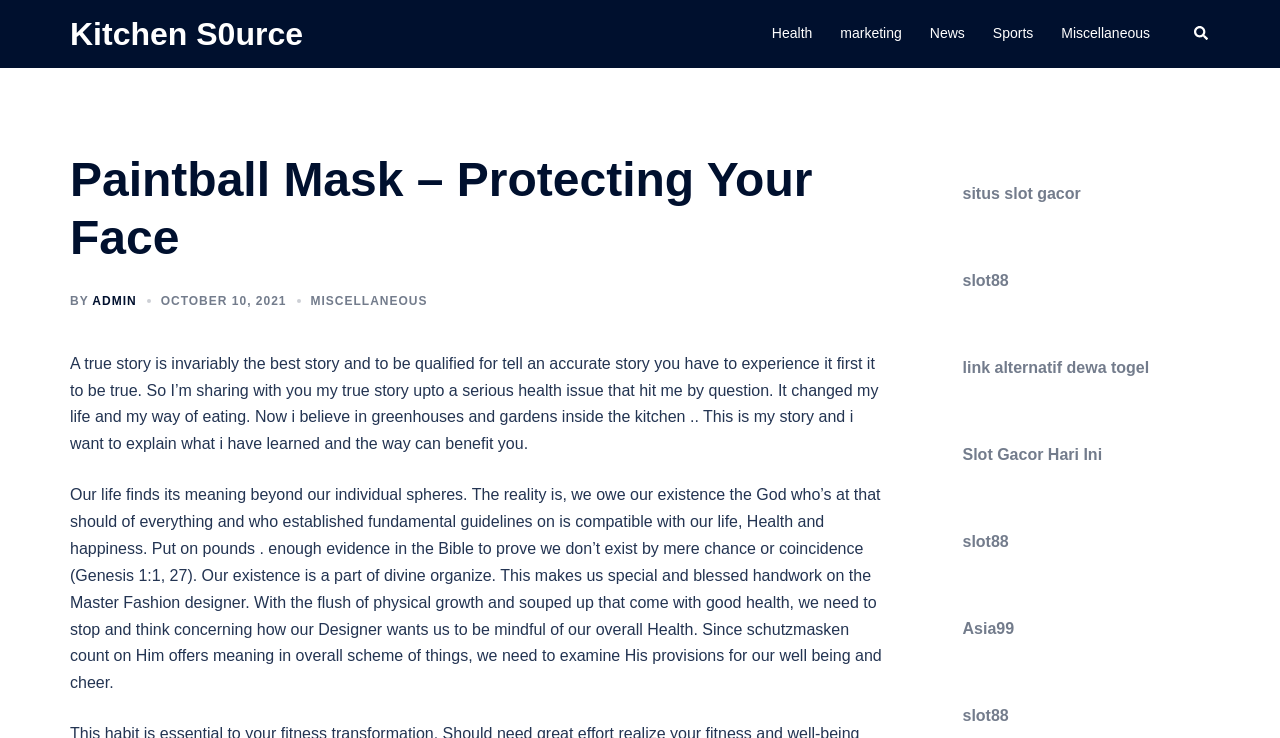Identify the bounding box coordinates for the element you need to click to achieve the following task: "Learn more about 'schutzmasken'". The coordinates must be four float values ranging from 0 to 1, formatted as [left, top, right, bottom].

[0.583, 0.841, 0.663, 0.864]